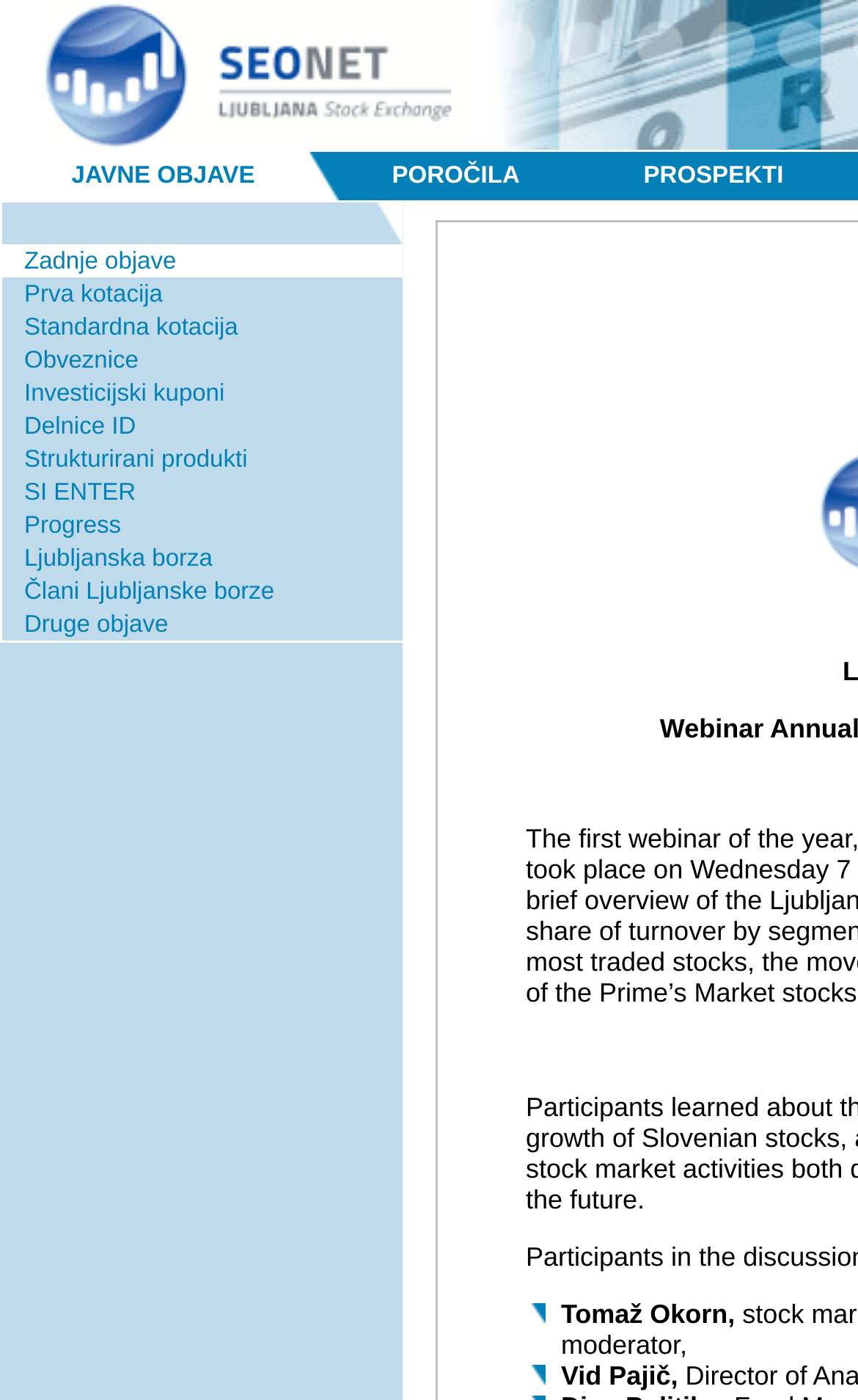Please identify the bounding box coordinates of the clickable region that I should interact with to perform the following instruction: "Click on Zadnje objave". The coordinates should be expressed as four float numbers between 0 and 1, i.e., [left, top, right, bottom].

[0.003, 0.175, 0.469, 0.198]